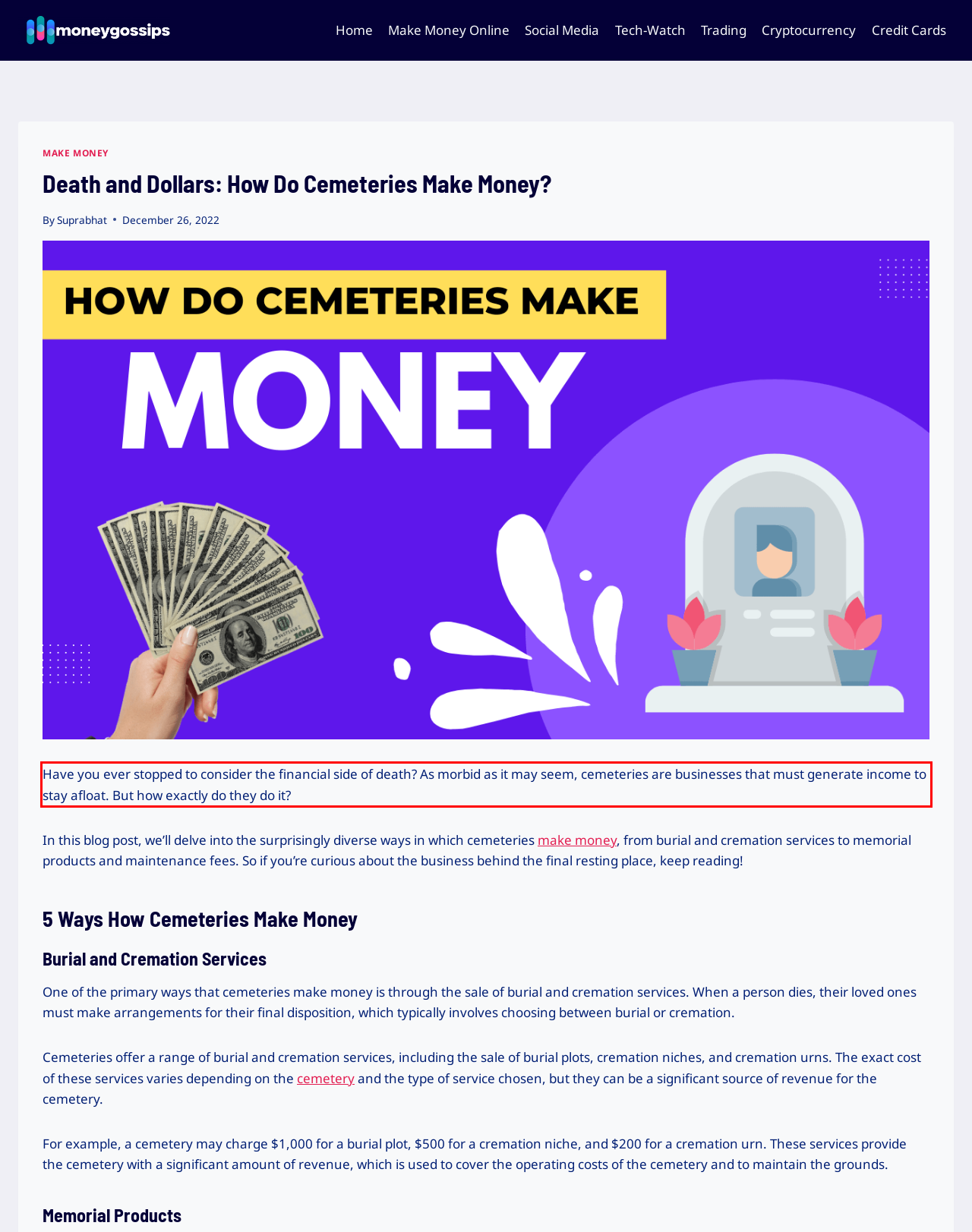Observe the screenshot of the webpage that includes a red rectangle bounding box. Conduct OCR on the content inside this red bounding box and generate the text.

Have you ever stopped to consider the financial side of death? As morbid as it may seem, cemeteries are businesses that must generate income to stay afloat. But how exactly do they do it?